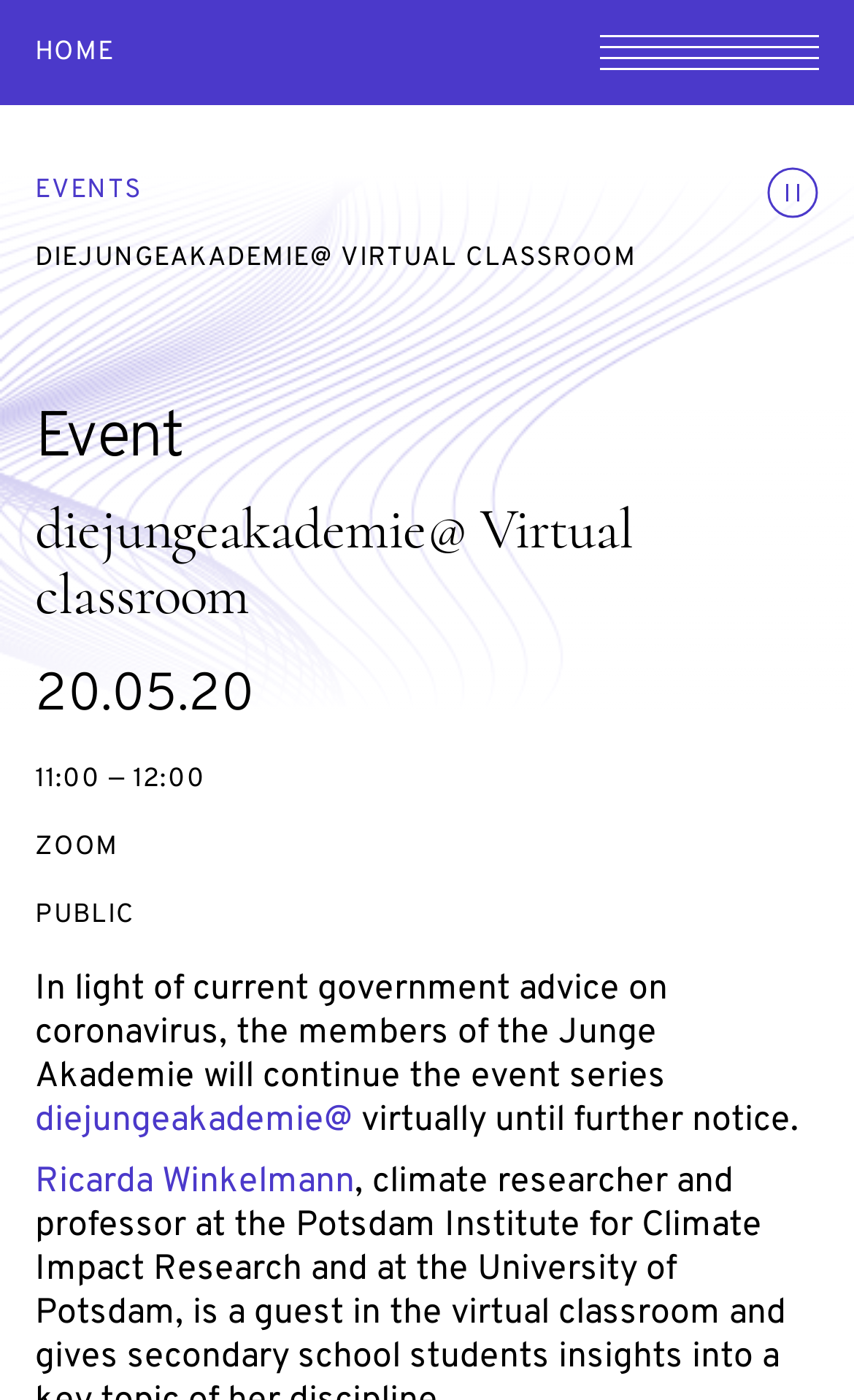Identify the bounding box coordinates for the UI element described as follows: "Belgium.be". Ensure the coordinates are four float numbers between 0 and 1, formatted as [left, top, right, bottom].

None